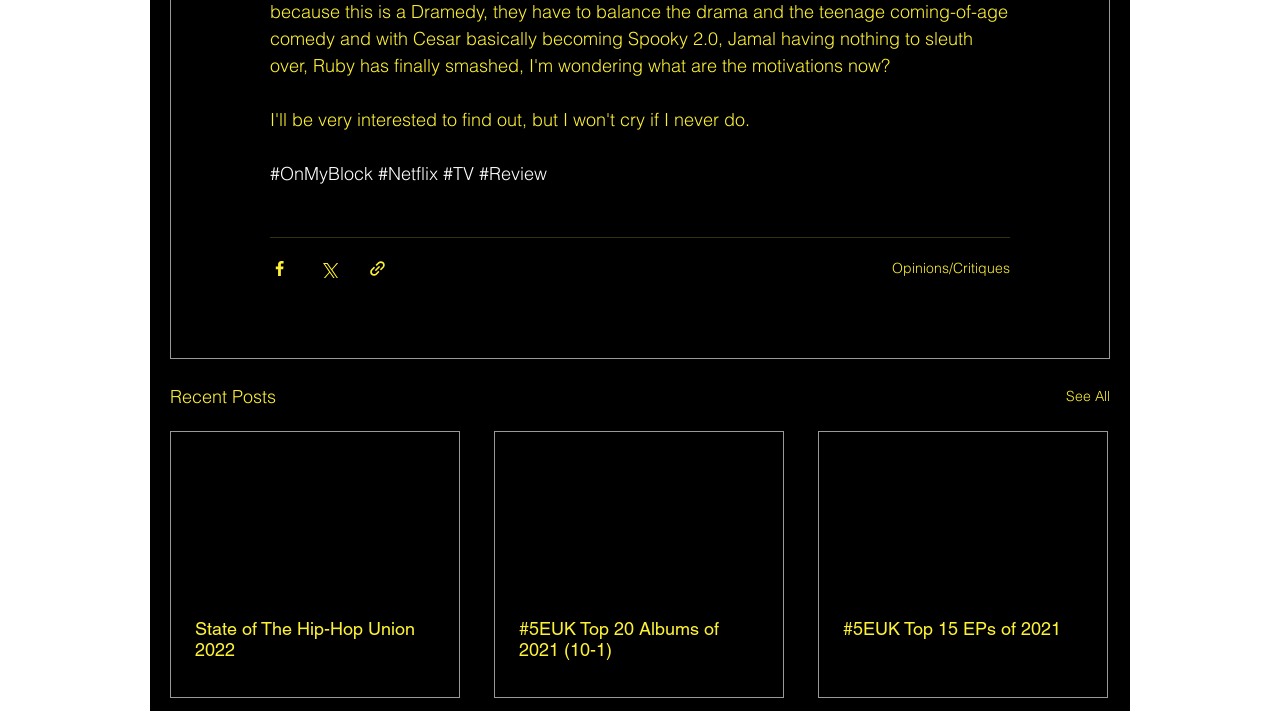What is the category of the articles listed?
Using the details shown in the screenshot, provide a comprehensive answer to the question.

The articles listed, such as 'State of The Hip-Hop Union 2022' and '#5EUK Top 20 Albums of 2021 (10-1)', are related to music, indicating that the category of the articles is music.